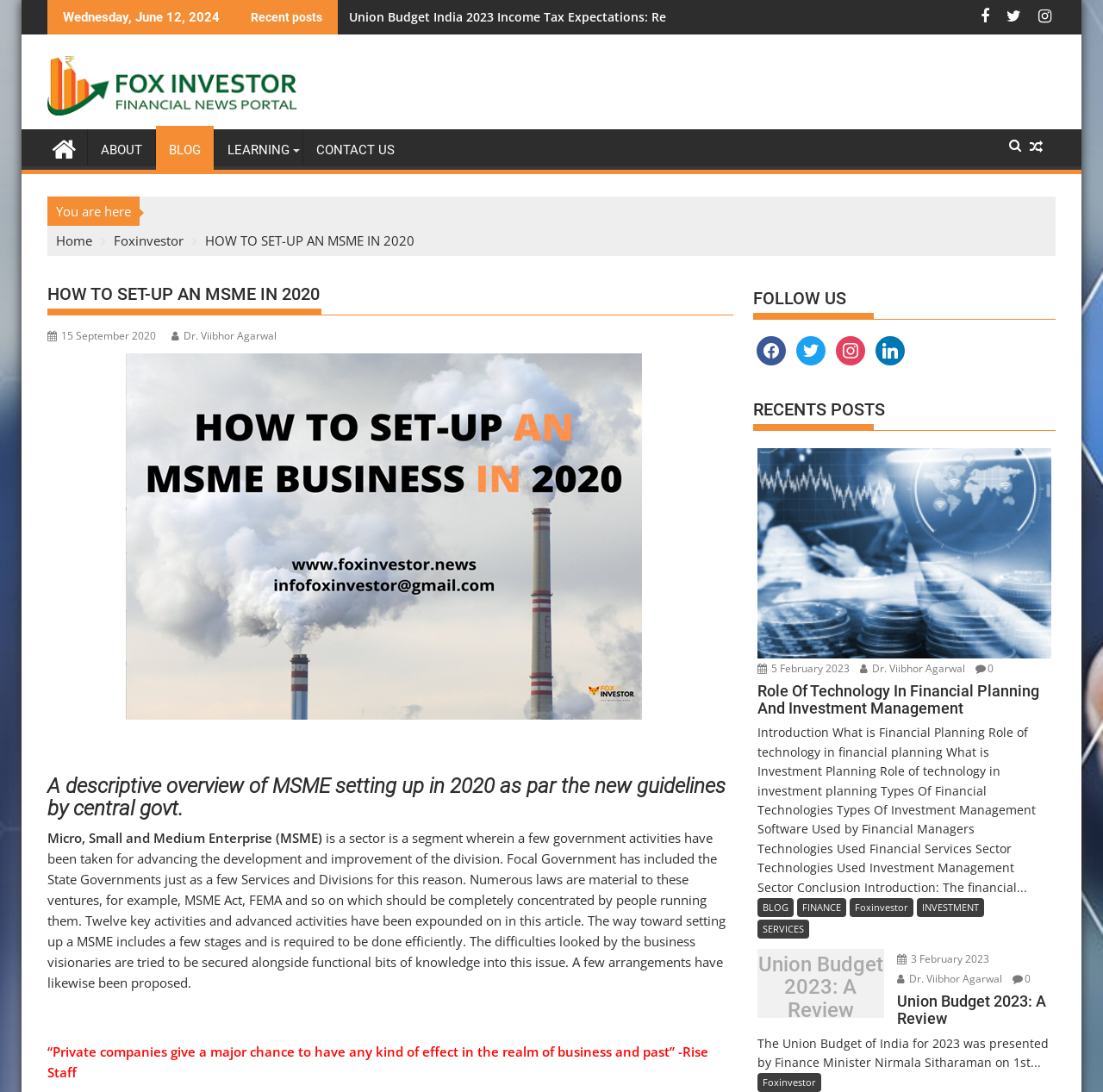Identify the bounding box coordinates of the section to be clicked to complete the task described by the following instruction: "Click on the 'CONTACT US' link". The coordinates should be four float numbers between 0 and 1, formatted as [left, top, right, bottom].

[0.275, 0.118, 0.37, 0.156]